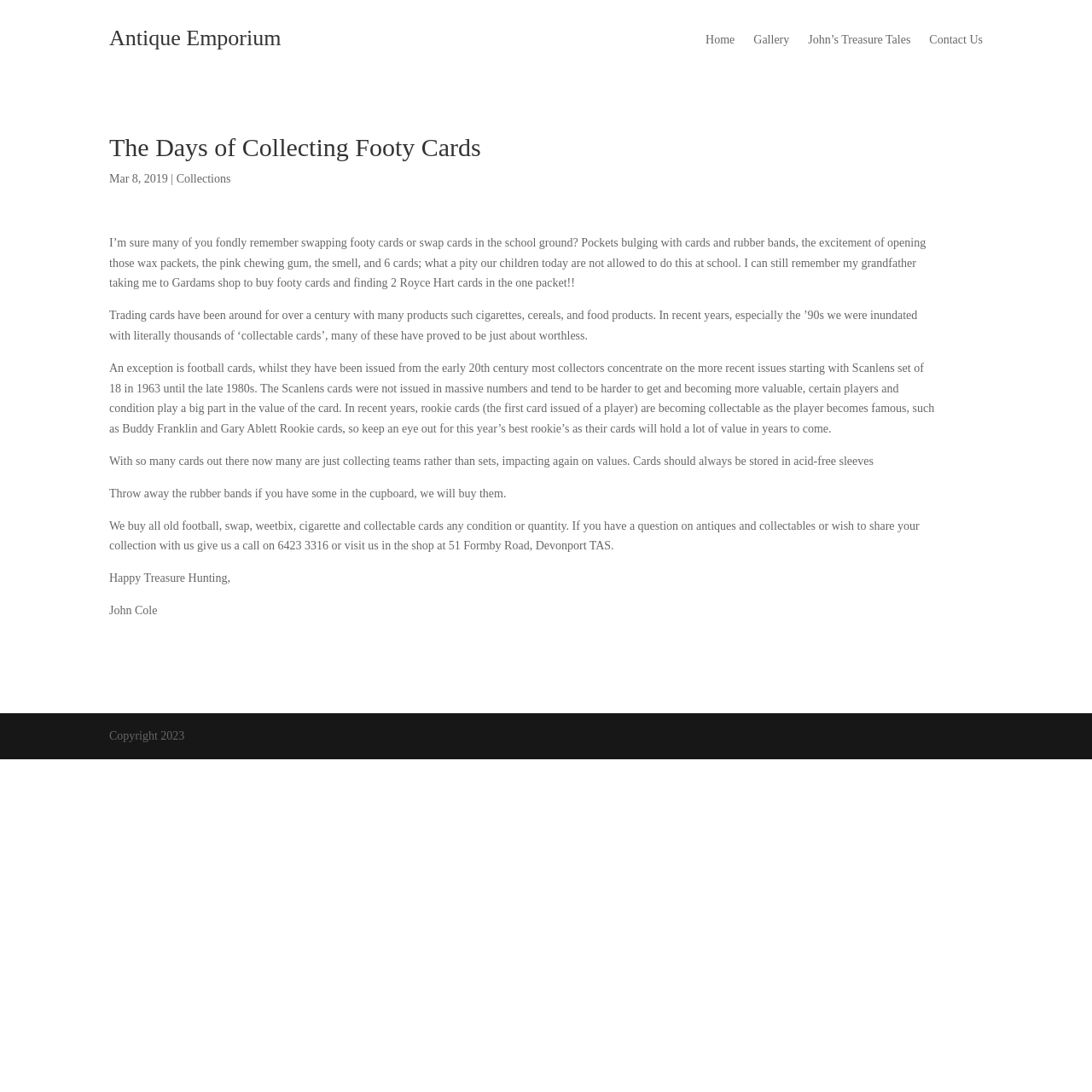Based on the image, provide a detailed and complete answer to the question: 
What can be sold to the Antique Emporium?

The article states that the Antique Emporium buys all old football, swap, weetbix, cigarette and collectable cards, regardless of condition or quantity.